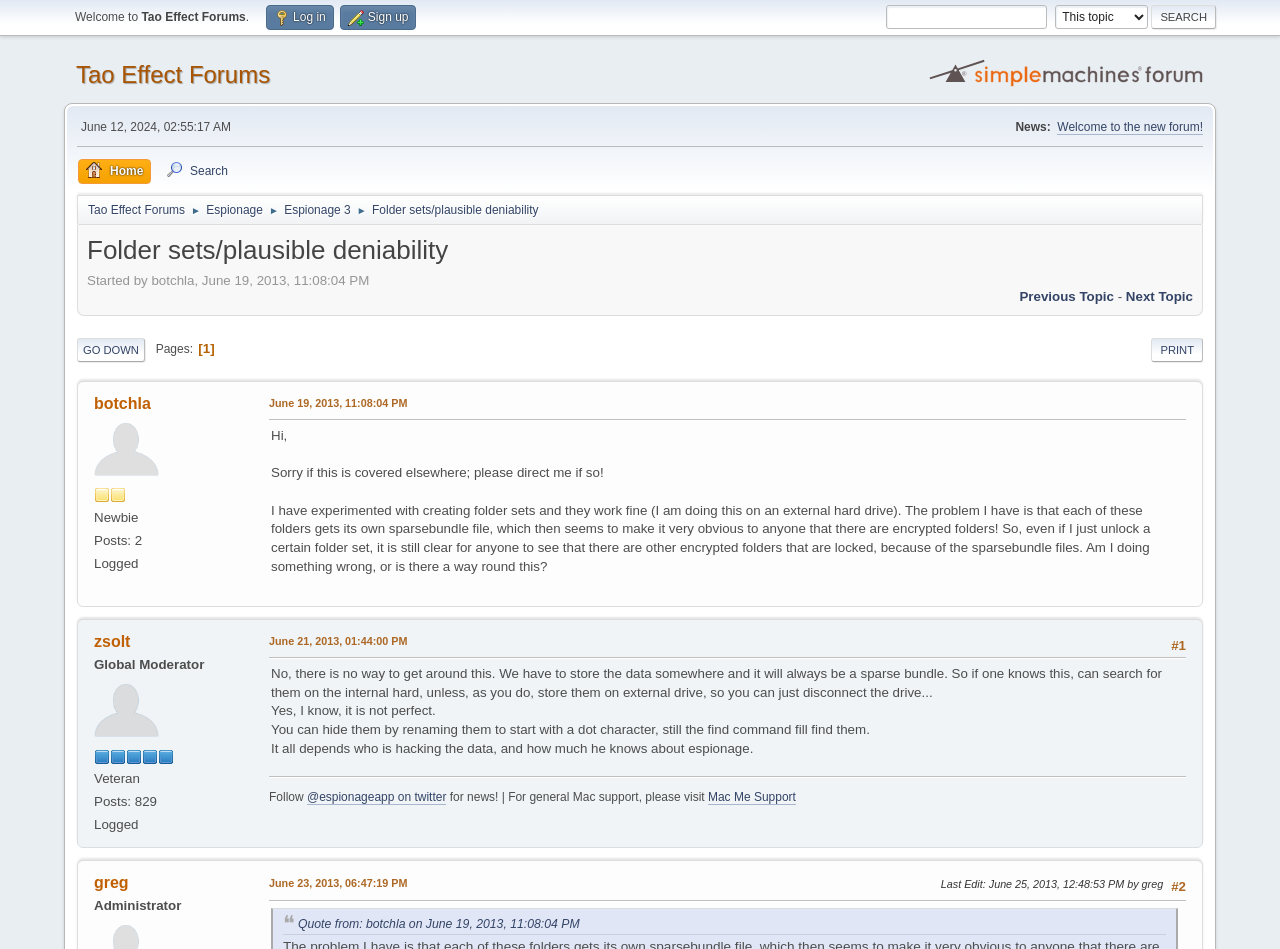Determine the bounding box coordinates for the element that should be clicked to follow this instruction: "Log in". The coordinates should be given as four float numbers between 0 and 1, in the format [left, top, right, bottom].

[0.208, 0.005, 0.261, 0.031]